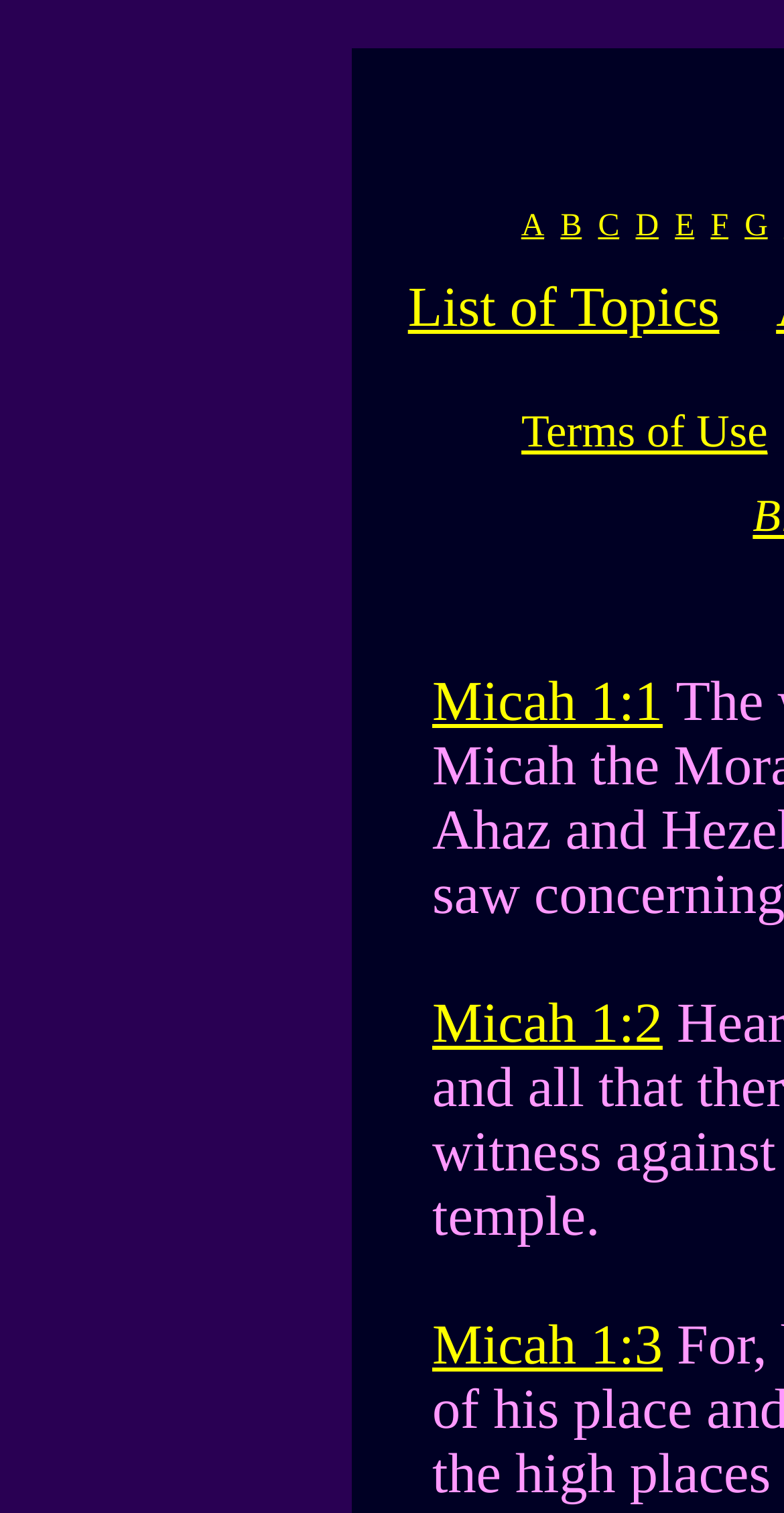For the given element description G, determine the bounding box coordinates of the UI element. The coordinates should follow the format (top-left x, top-left y, bottom-right x, bottom-right y) and be within the range of 0 to 1.

[0.95, 0.138, 0.979, 0.161]